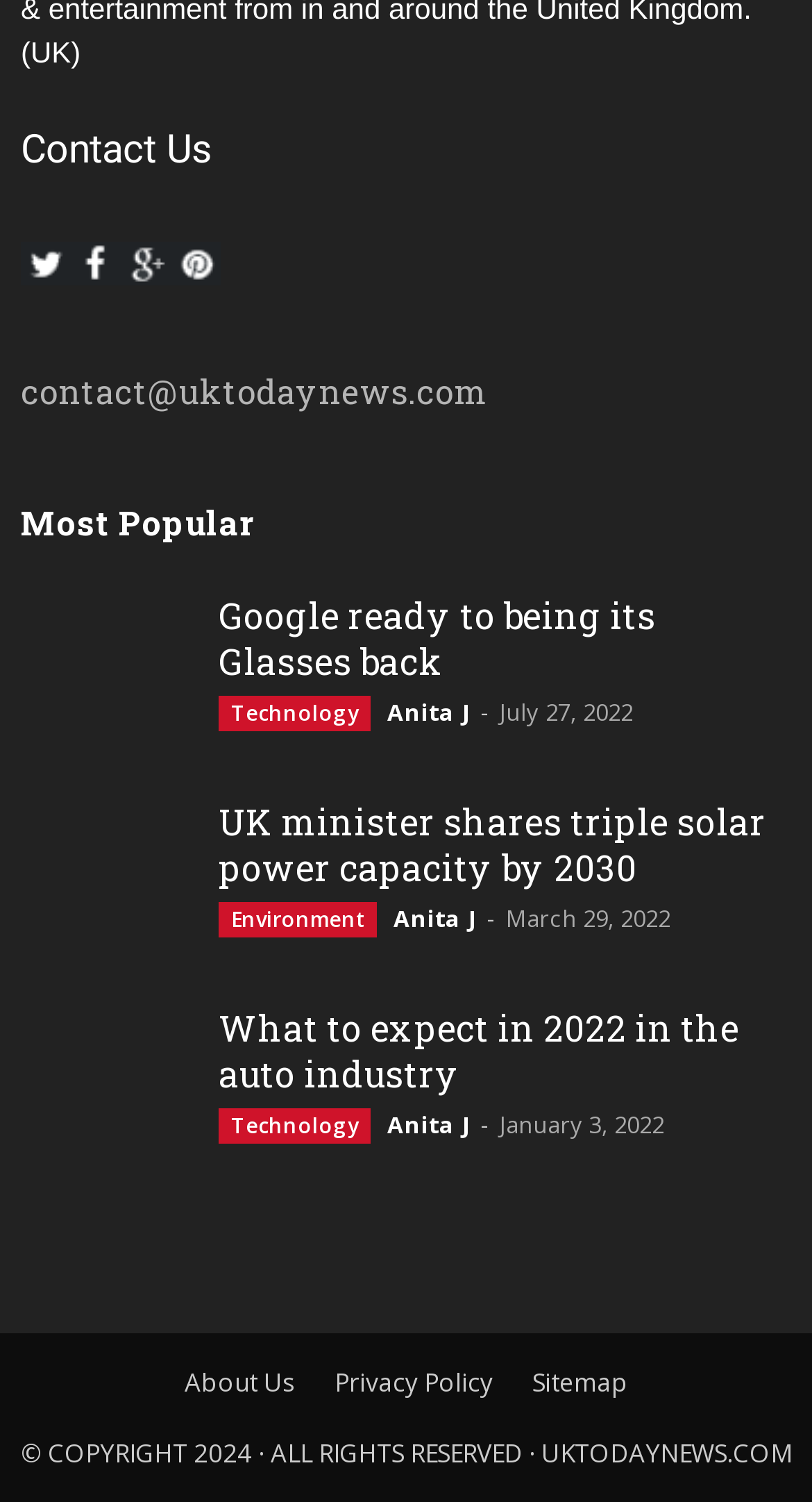Bounding box coordinates are given in the format (top-left x, top-left y, bottom-right x, bottom-right y). All values should be floating point numbers between 0 and 1. Provide the bounding box coordinate for the UI element described as: About Us

[0.227, 0.909, 0.363, 0.934]